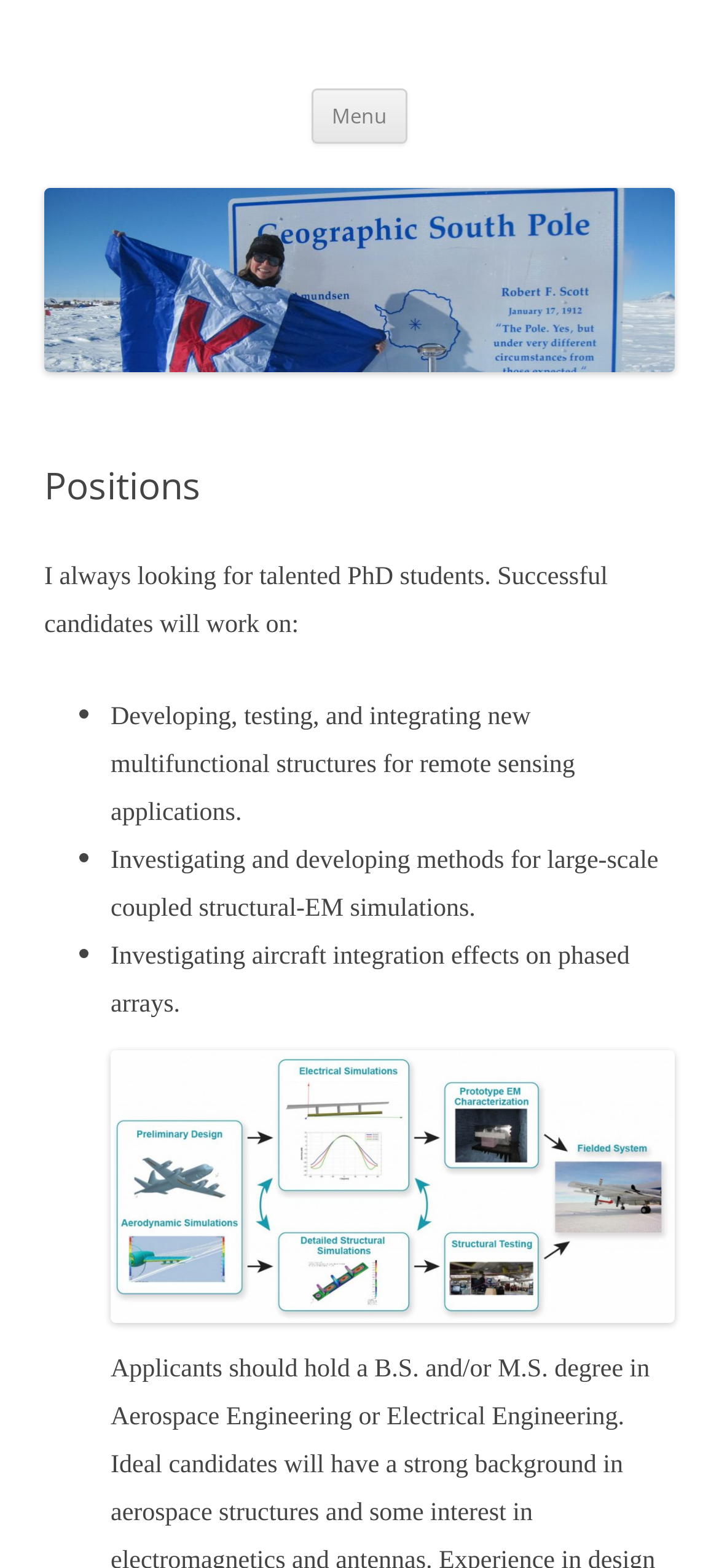Provide a brief response to the question using a single word or phrase: 
How many research areas are mentioned?

3